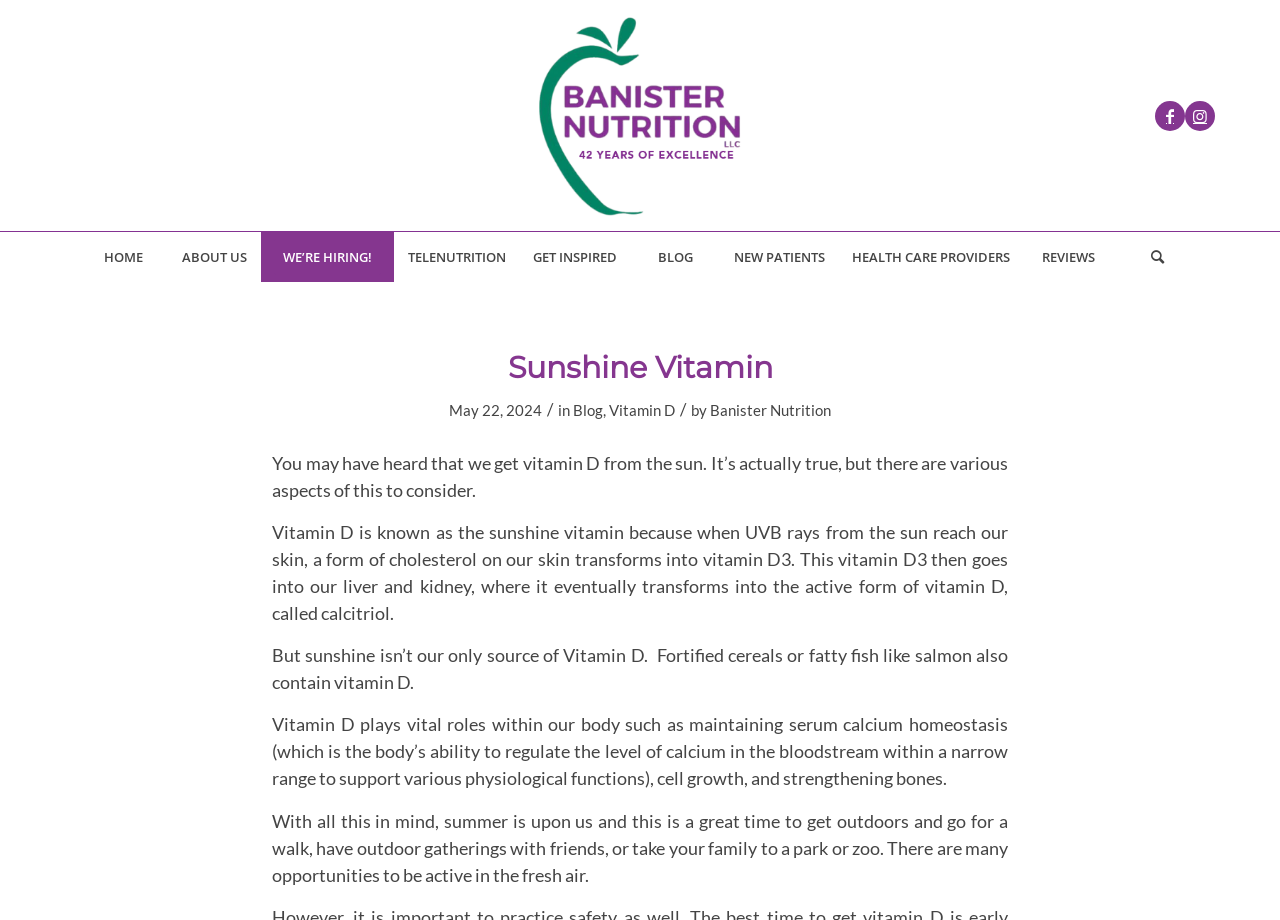Please identify the bounding box coordinates of the element on the webpage that should be clicked to follow this instruction: "Click on the Facebook link". The bounding box coordinates should be given as four float numbers between 0 and 1, formatted as [left, top, right, bottom].

[0.902, 0.11, 0.926, 0.142]